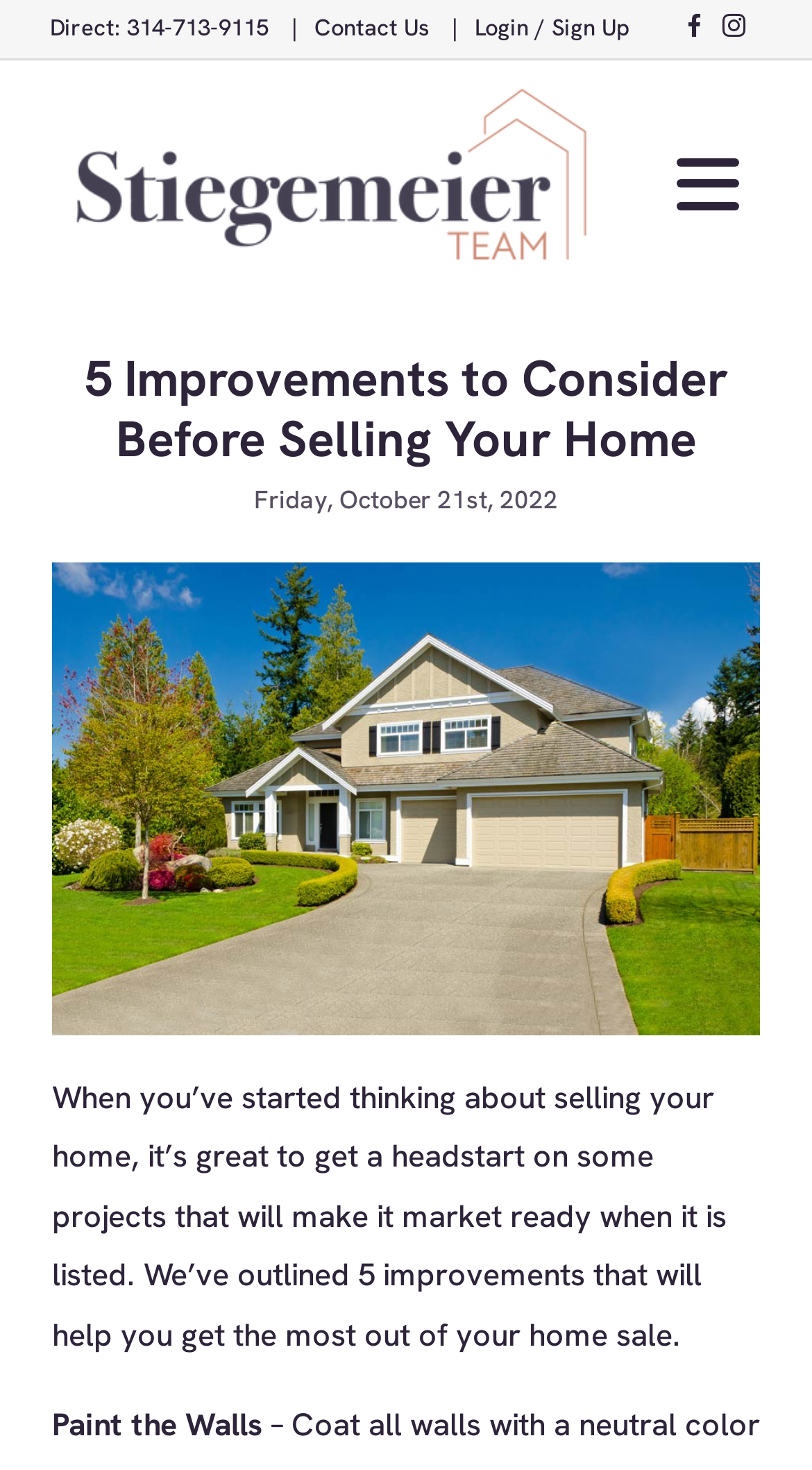What is the phone number to contact directly?
Based on the visual information, provide a detailed and comprehensive answer.

I found the phone number by looking at the top navigation bar, where it says 'Direct:' followed by the phone number '314-713-9115'.